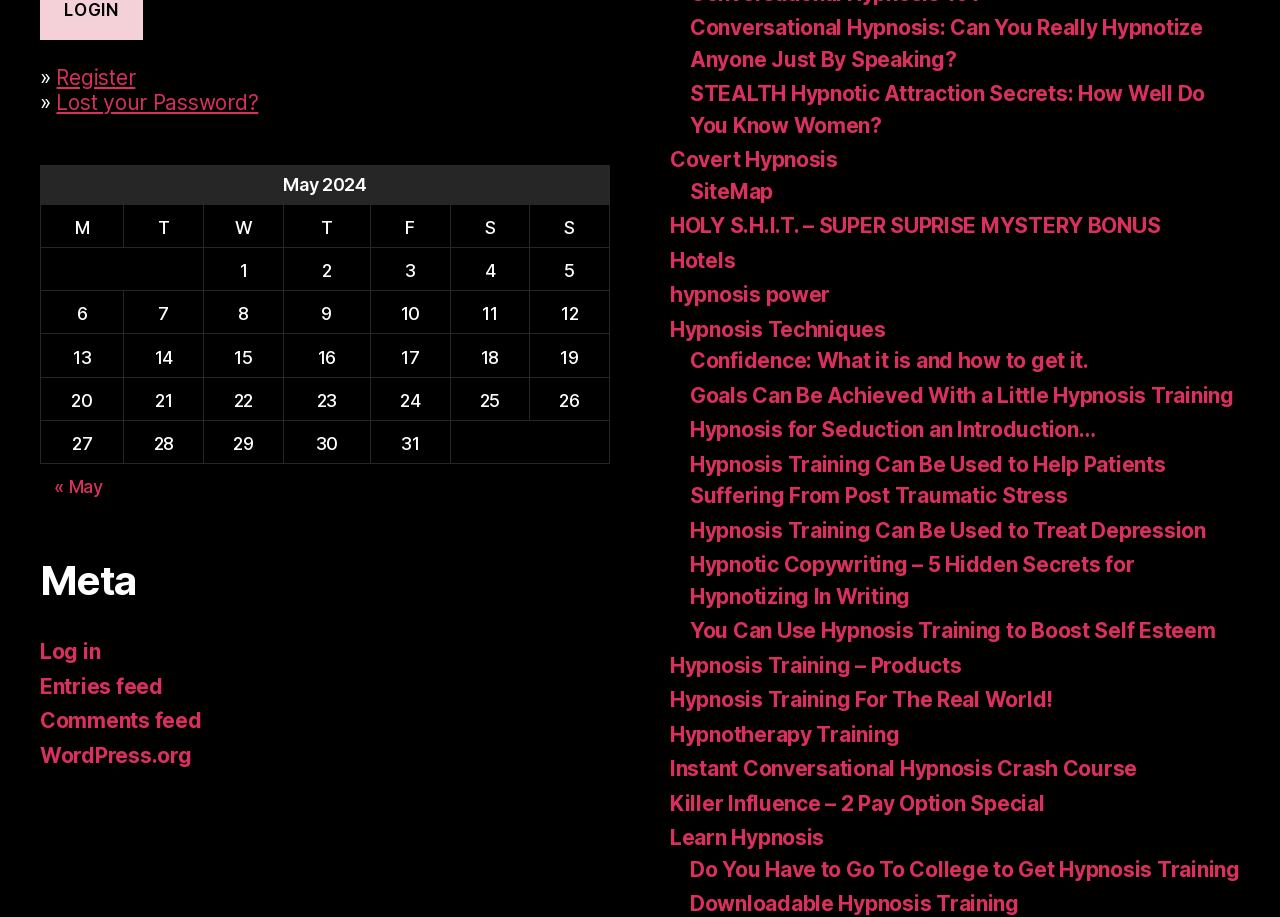Provide a one-word or short-phrase response to the question:
What is the month displayed in the table?

May 2024